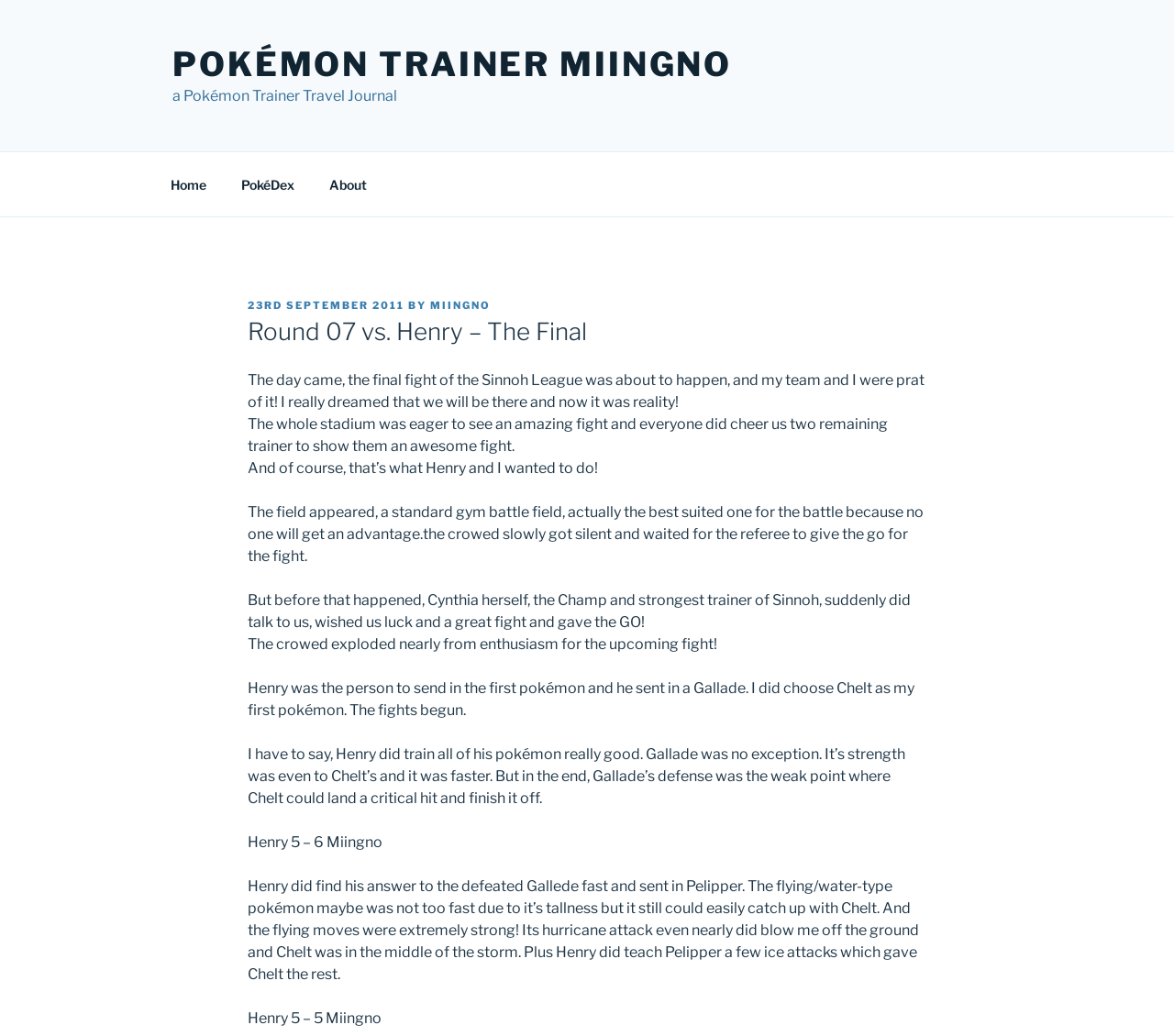Provide a brief response in the form of a single word or phrase:
What is the type of Pokémon sent by Henry?

Flying/Water-type